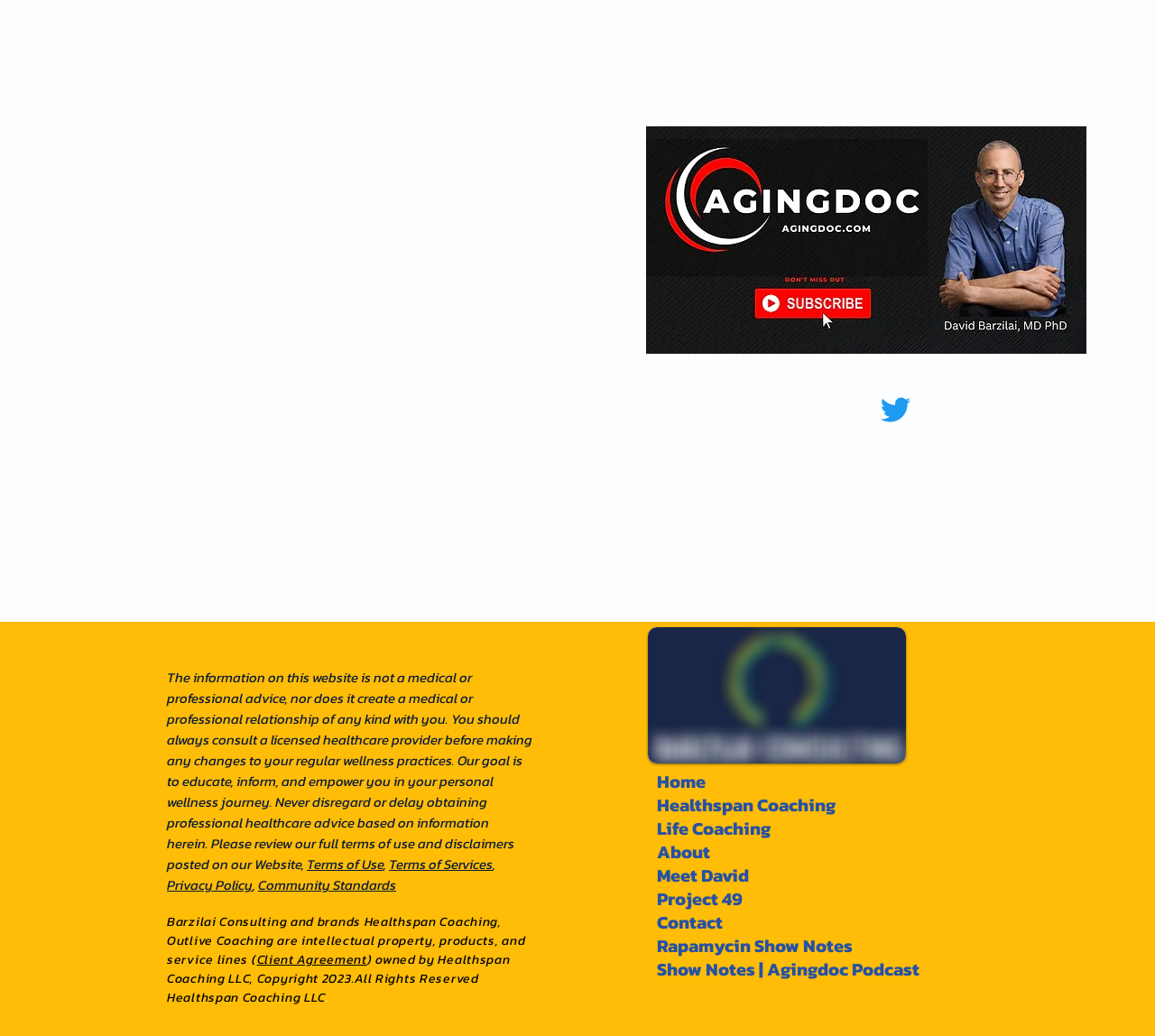Find the bounding box of the UI element described as: "Show Notes | Agingdoc Podcast". The bounding box coordinates should be given as four float values between 0 and 1, i.e., [left, top, right, bottom].

[0.569, 0.924, 0.709, 0.947]